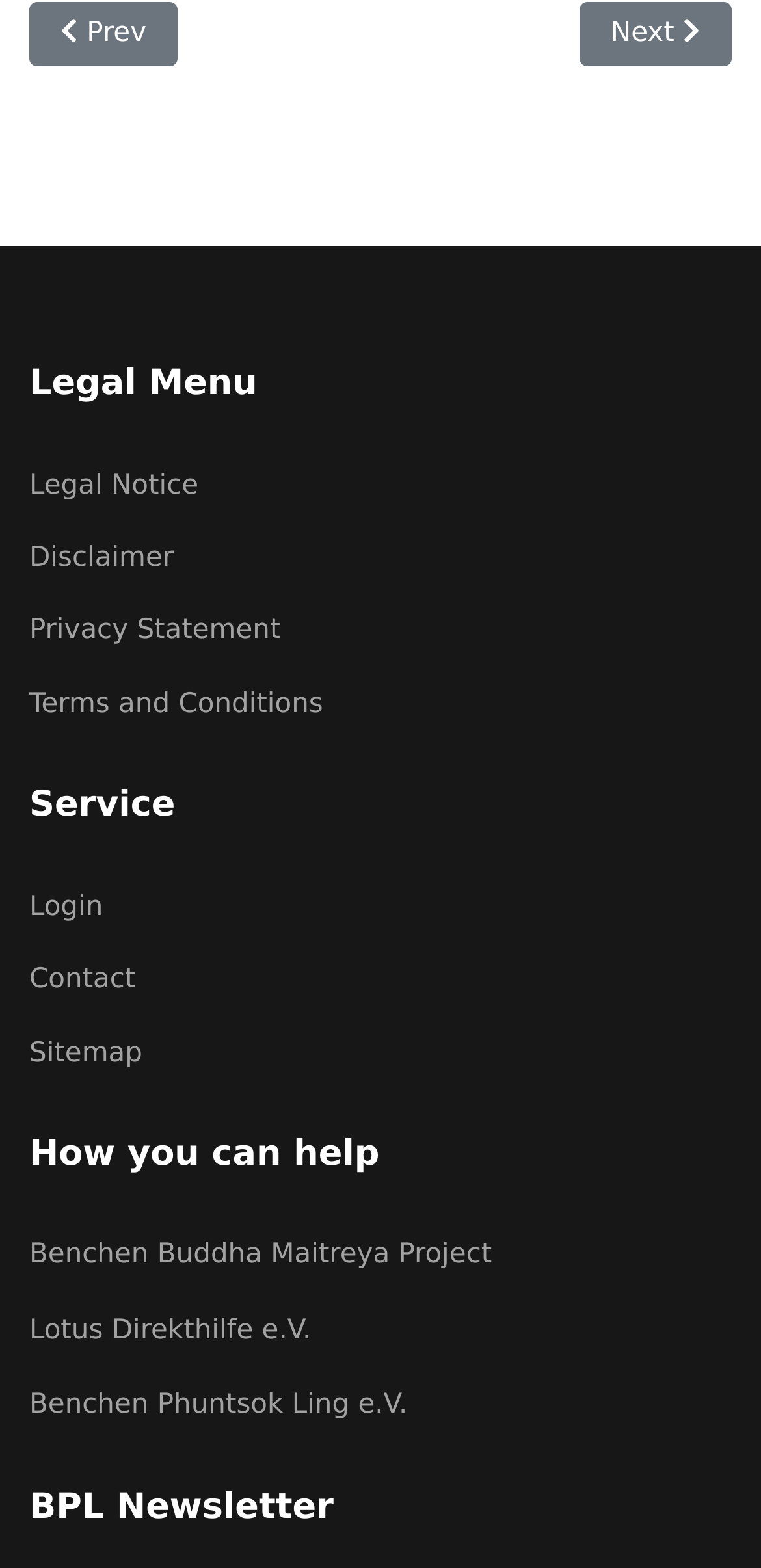Provide the bounding box coordinates for the UI element that is described by this text: "Sitemap". The coordinates should be in the form of four float numbers between 0 and 1: [left, top, right, bottom].

[0.038, 0.658, 0.962, 0.685]